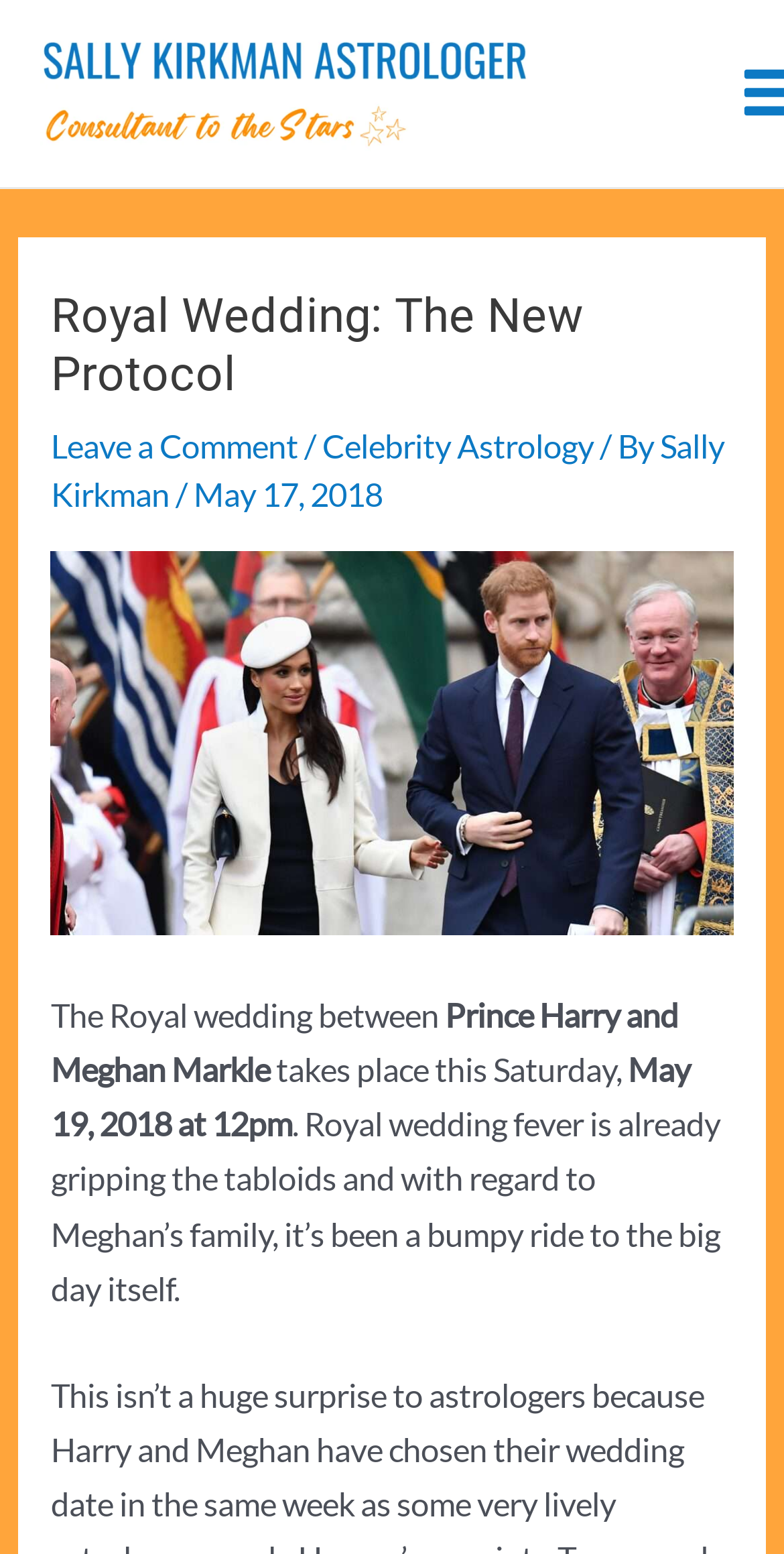Find the bounding box of the UI element described as: "Crop Circle Connector 2005 Season". The bounding box coordinates should be given as four float values between 0 and 1, i.e., [left, top, right, bottom].

None